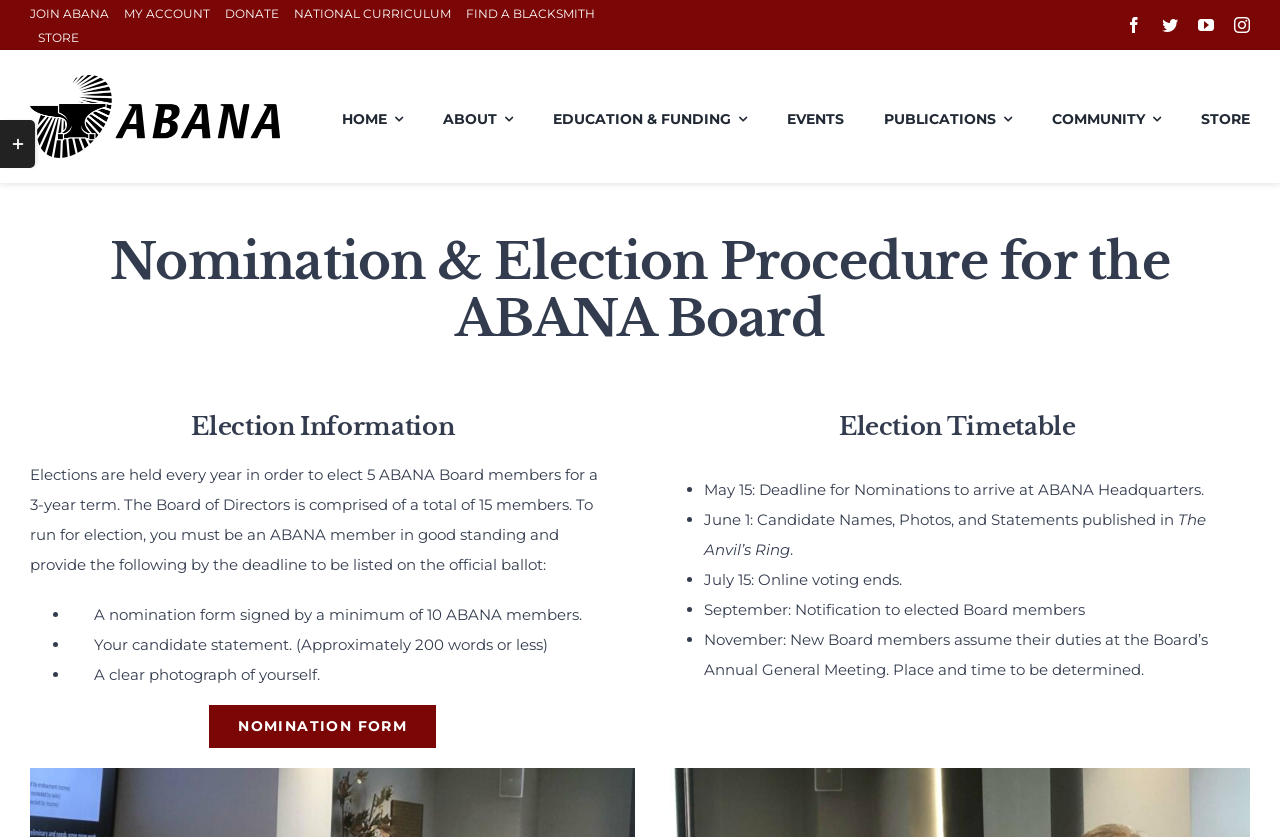Determine and generate the text content of the webpage's headline.

Nomination & Election Procedure for the ABANA Board